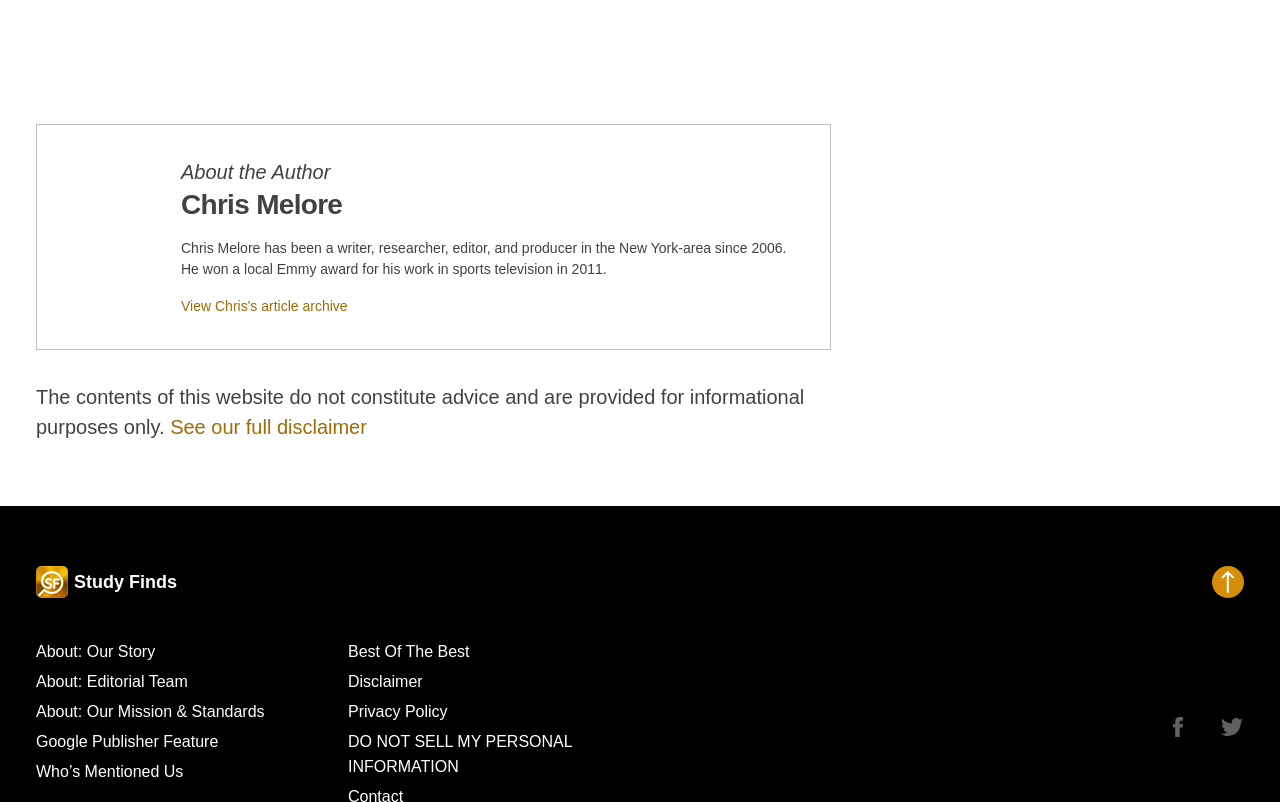Indicate the bounding box coordinates of the element that needs to be clicked to satisfy the following instruction: "Go to About: Our Story". The coordinates should be four float numbers between 0 and 1, i.e., [left, top, right, bottom].

[0.028, 0.802, 0.121, 0.823]